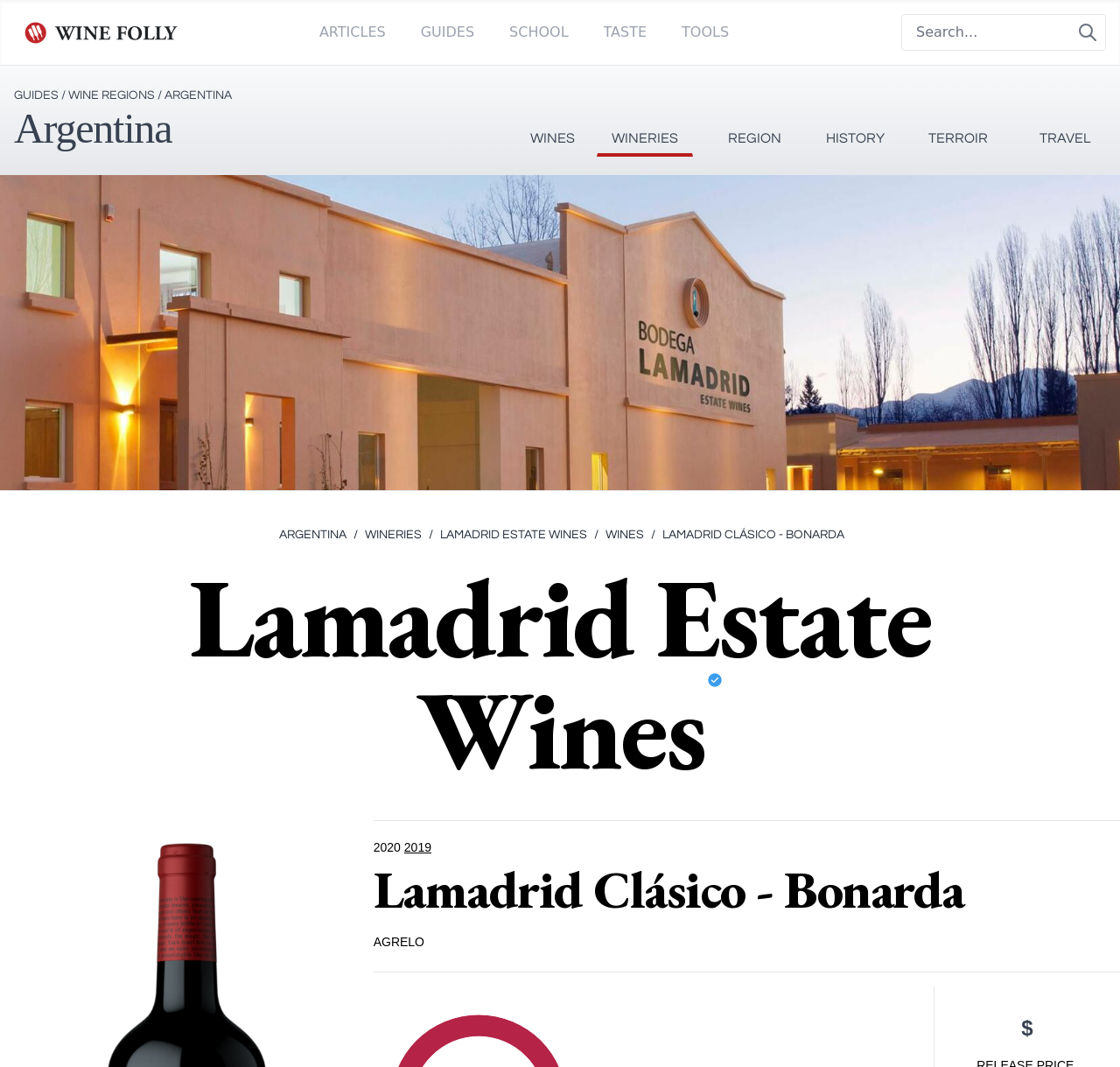Bounding box coordinates should be in the format (top-left x, top-left y, bottom-right x, bottom-right y) and all values should be floating point numbers between 0 and 1. Determine the bounding box coordinate for the UI element described as: /Lamadrid Clásico - Bonarda

[0.581, 0.493, 0.754, 0.509]